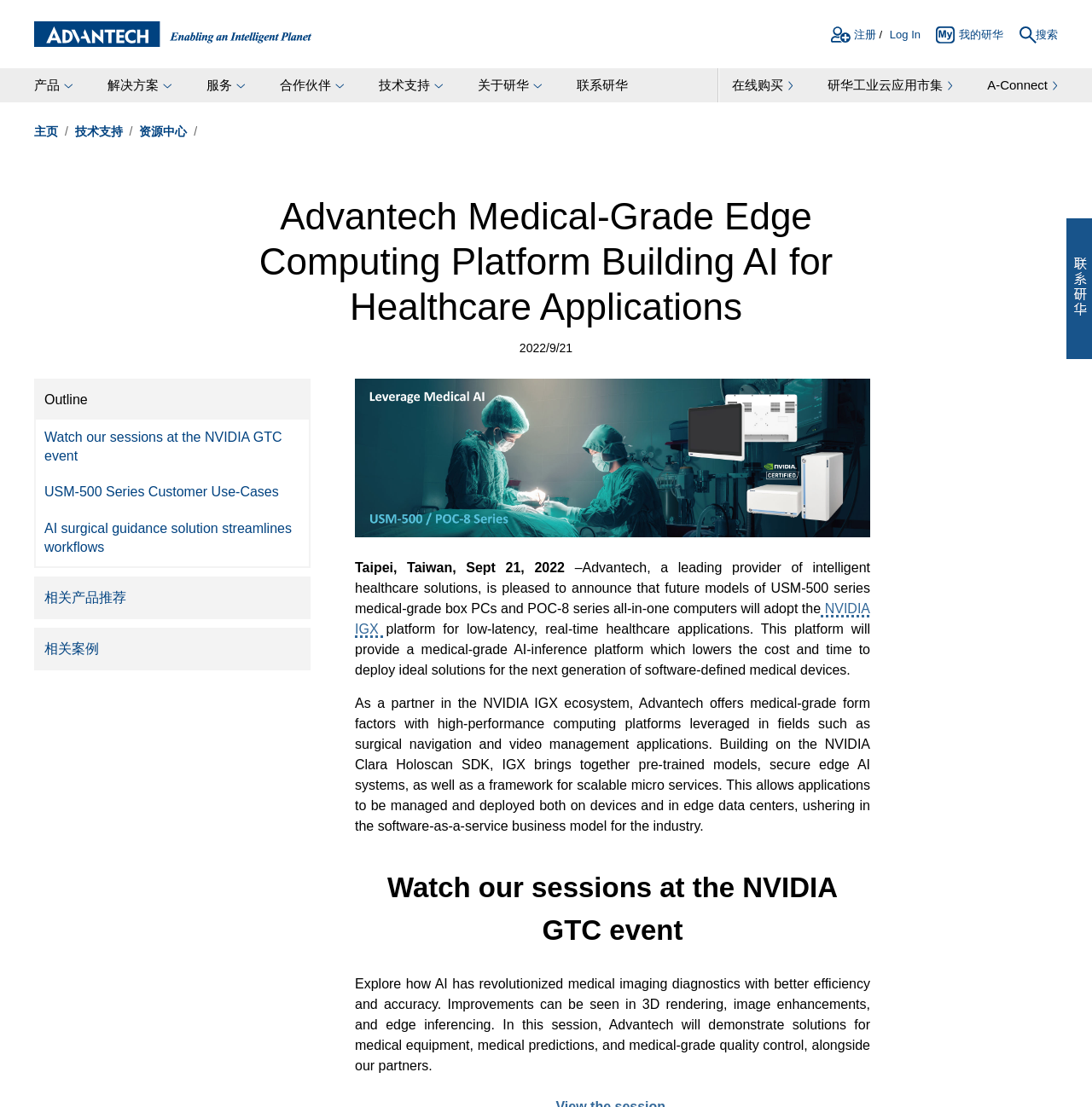Using the provided element description "NVIDIA IGX", determine the bounding box coordinates of the UI element.

[0.325, 0.543, 0.797, 0.575]